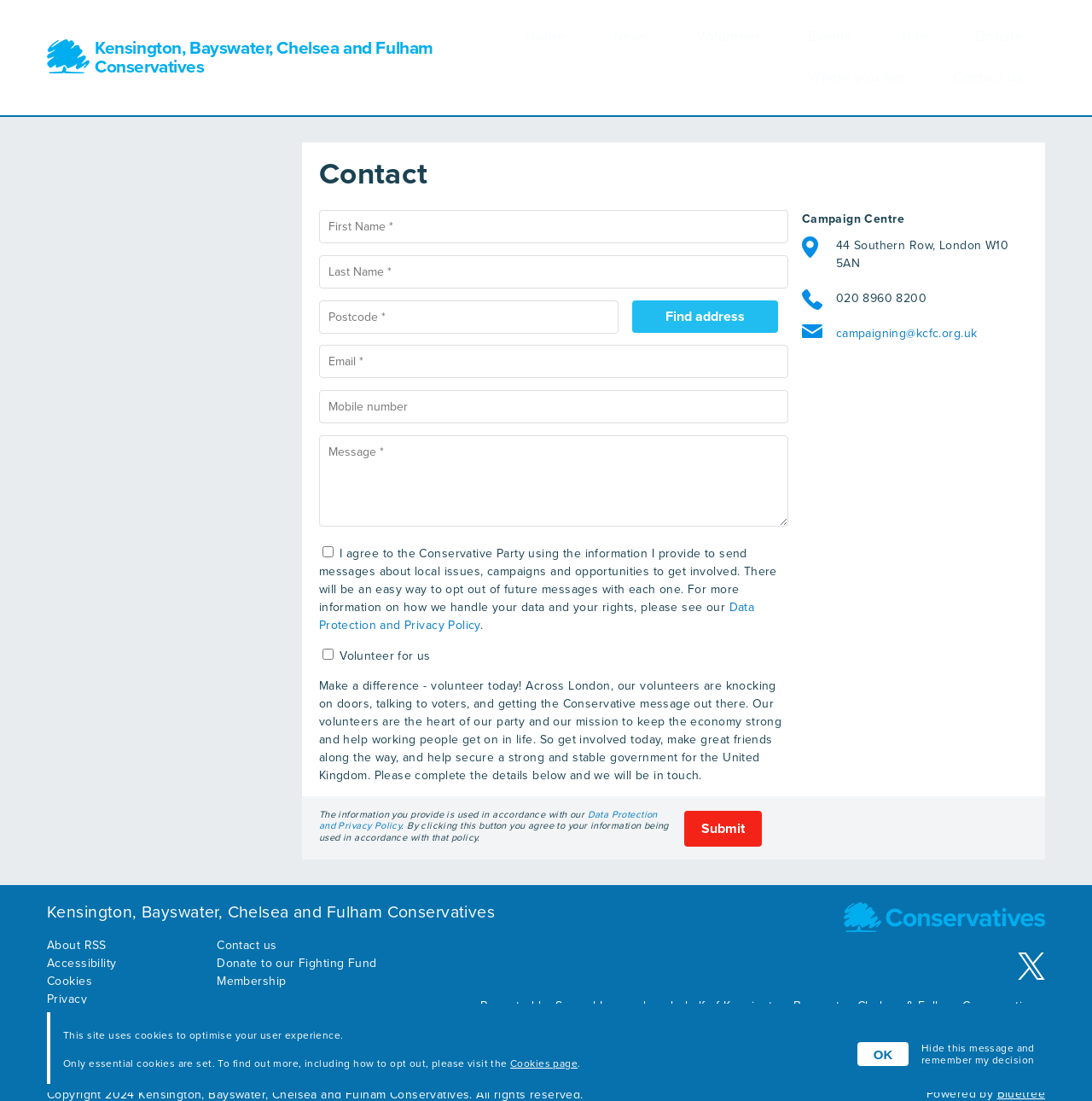Reply to the question with a single word or phrase:
What is the purpose of the checkbox 'I agree to the Conservative Party using the information I provide to send messages about local issues, campaigns and opportunities to get involved'?

To agree to receive messages